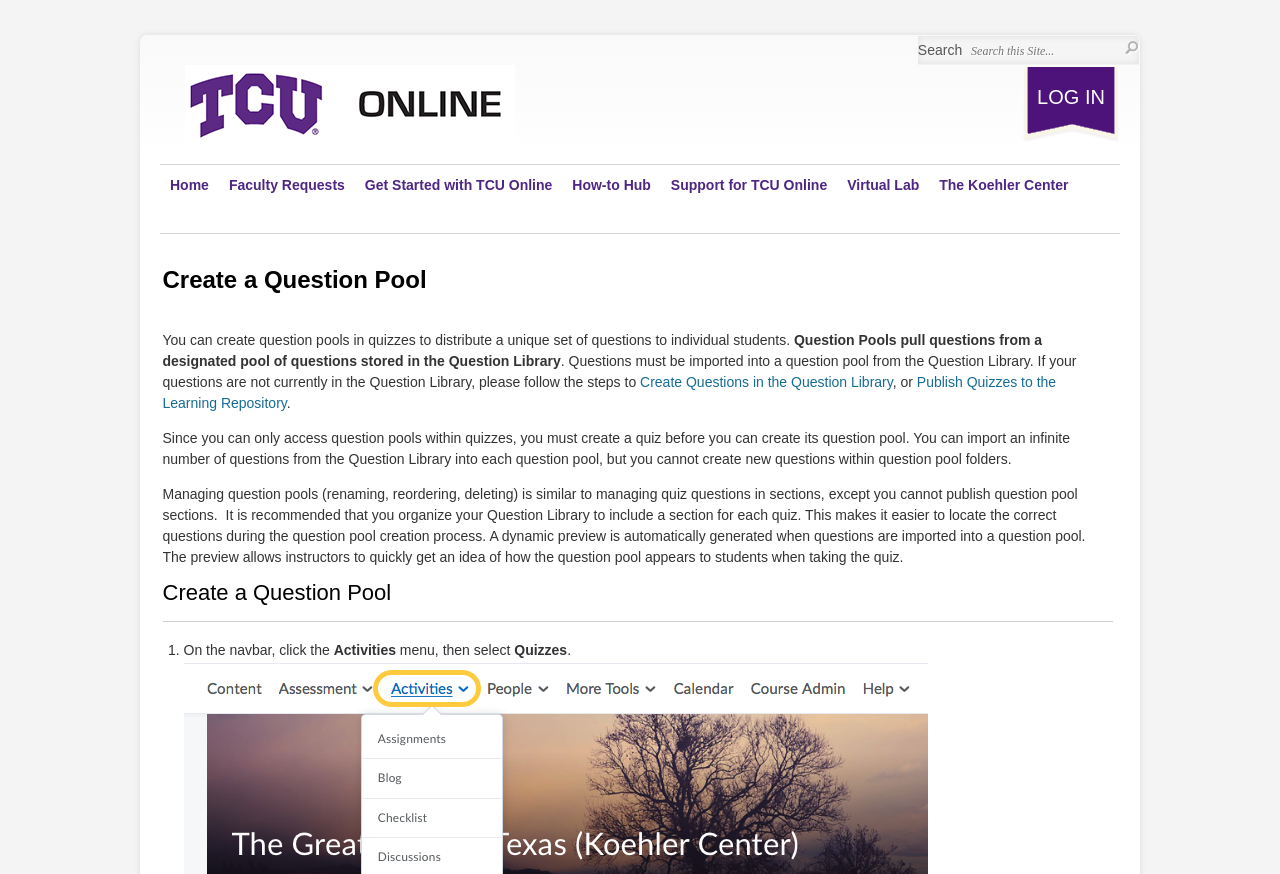Find and specify the bounding box coordinates that correspond to the clickable region for the instruction: "go to home page".

[0.125, 0.189, 0.171, 0.236]